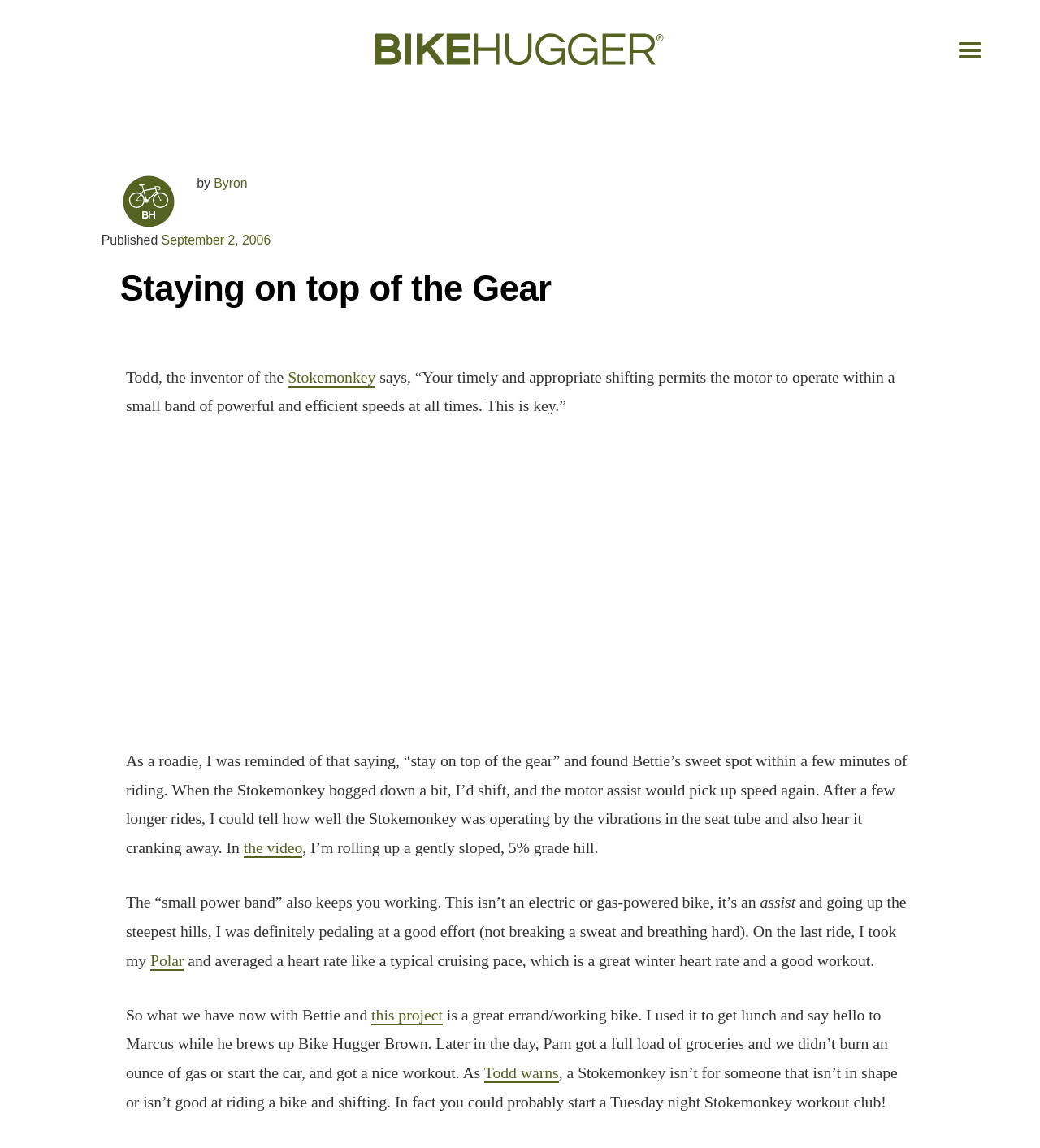Locate the bounding box coordinates of the element to click to perform the following action: 'Click the 'BIKE HUGGER' link'. The coordinates should be given as four float values between 0 and 1, in the form of [left, top, right, bottom].

[0.029, 0.066, 0.16, 0.131]